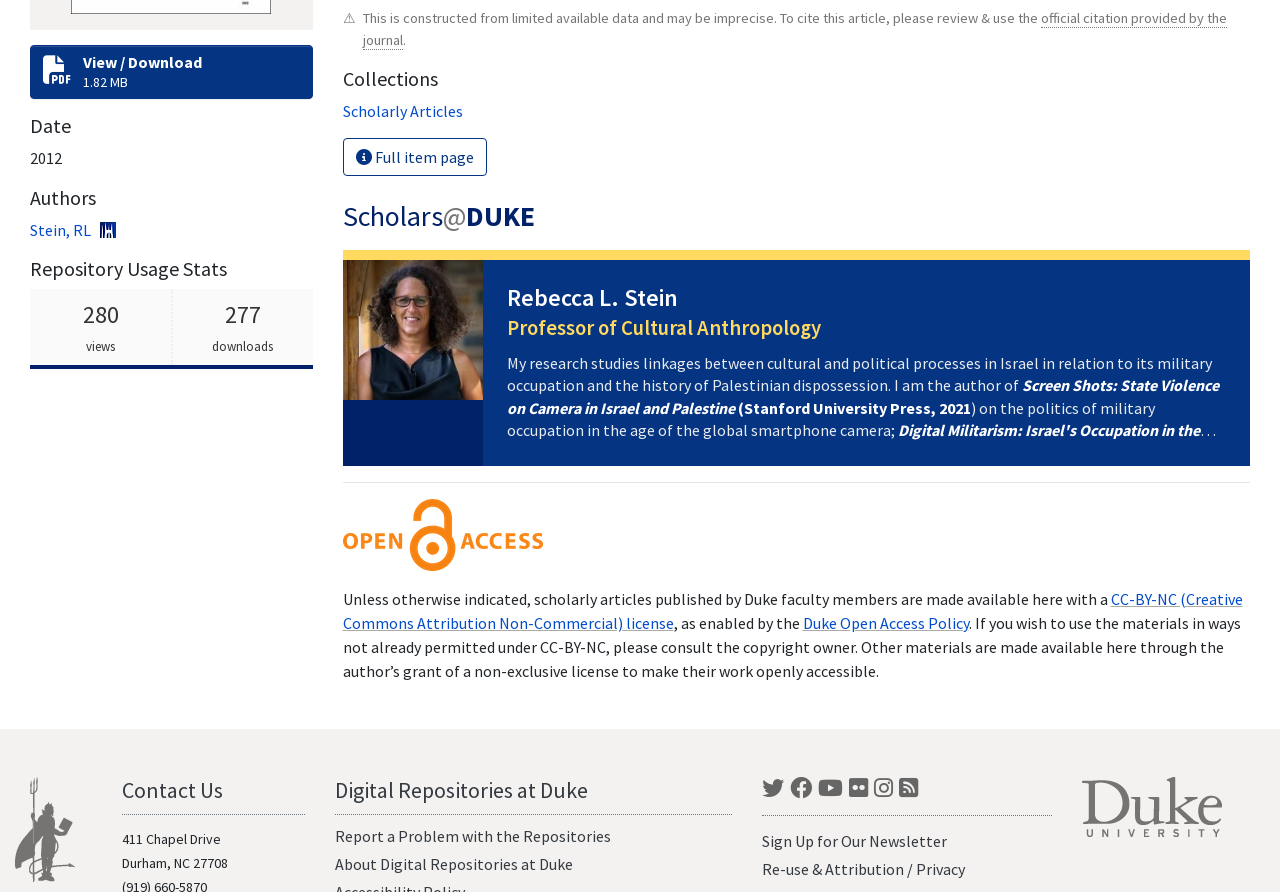Please find the bounding box coordinates (top-left x, top-left y, bottom-right x, bottom-right y) in the screenshot for the UI element described as follows: alt="Open Access"

[0.268, 0.586, 0.424, 0.608]